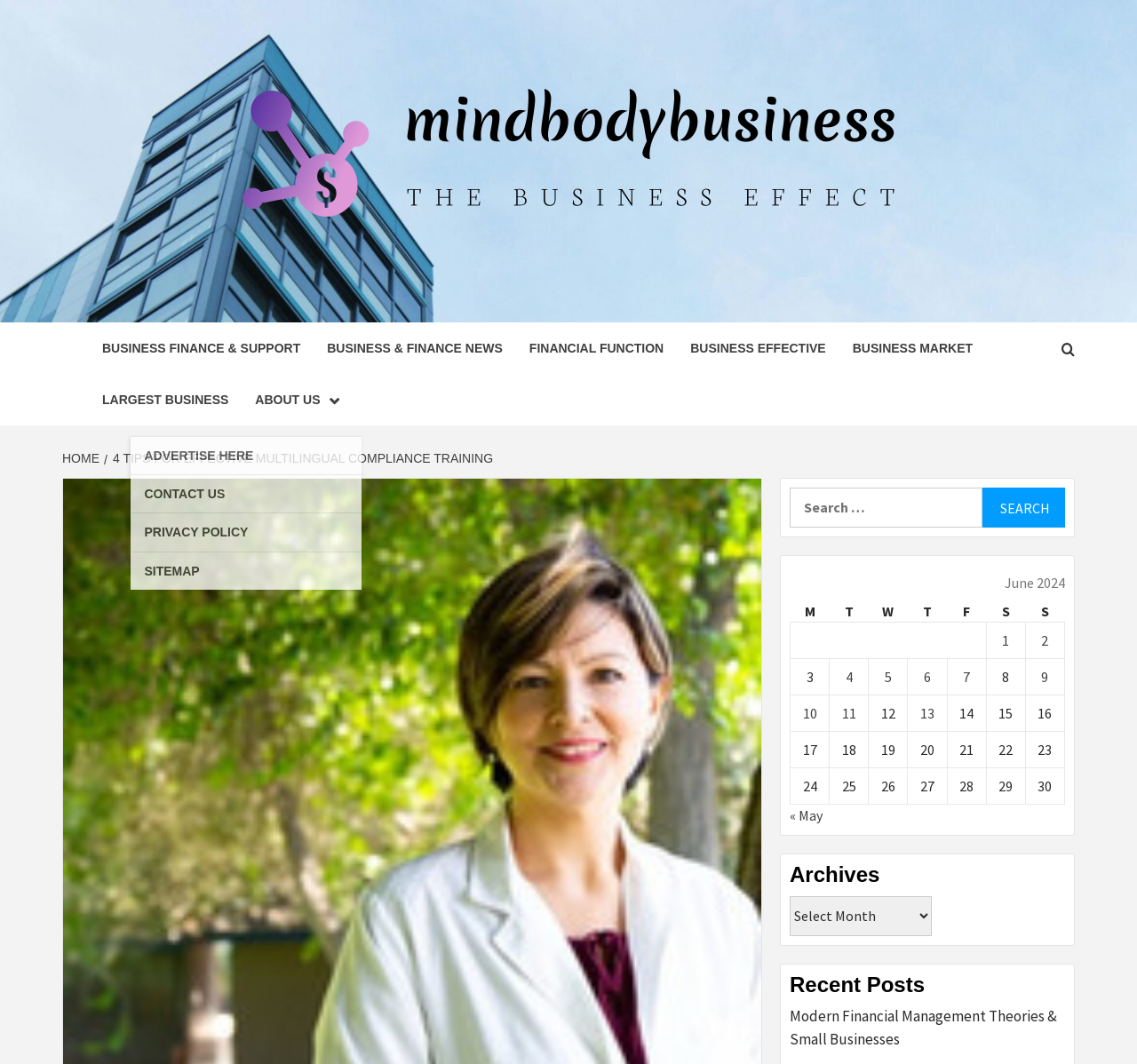What is the text of the first link on the webpage?
Using the image, provide a concise answer in one word or a short phrase.

Mindbodybusiness